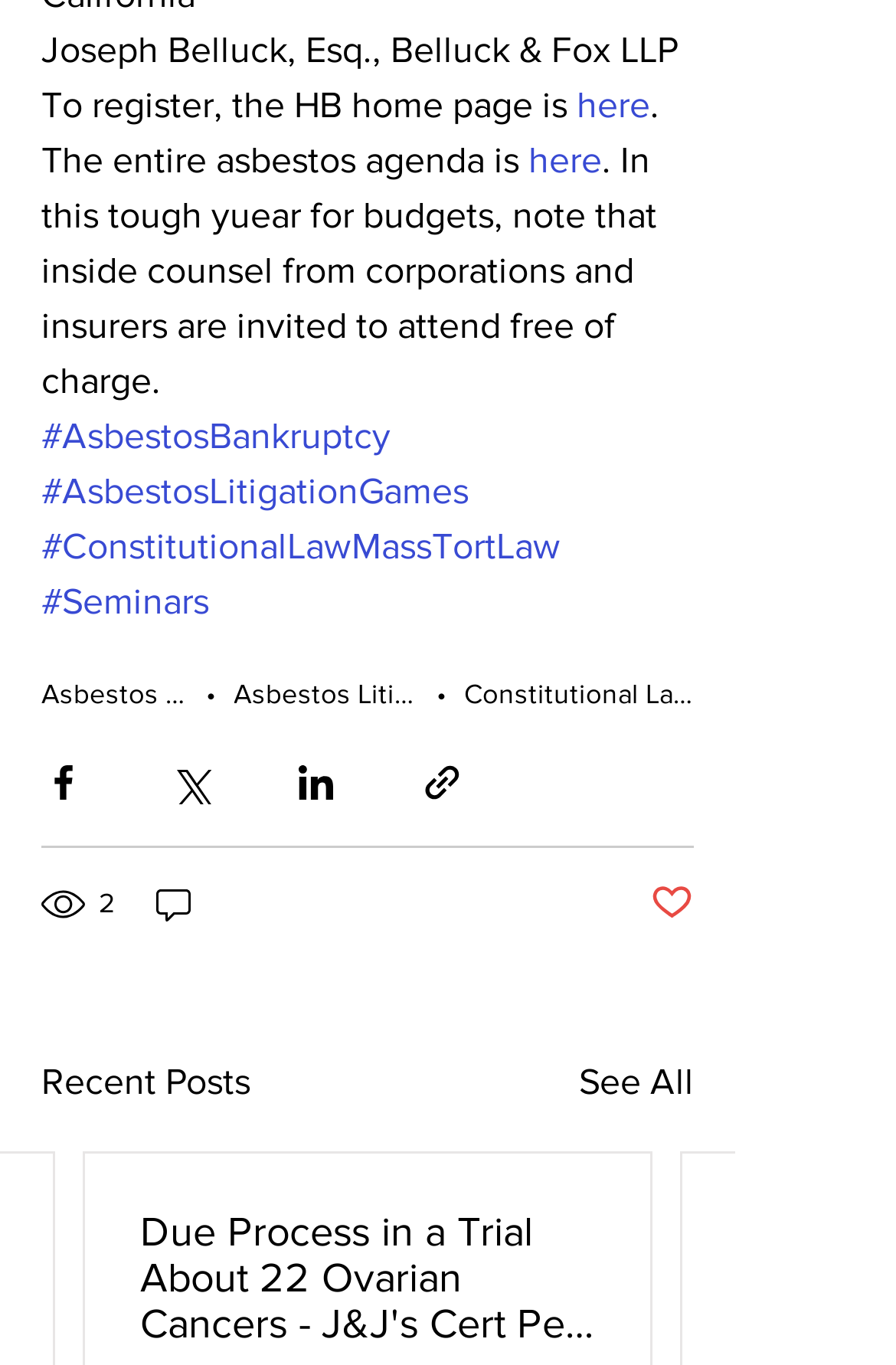Can you find the bounding box coordinates of the area I should click to execute the following instruction: "View 'Due Process in a Trial About 22 Ovarian Cancers - J&J's Cert Pe…'"?

[0.156, 0.885, 0.664, 0.986]